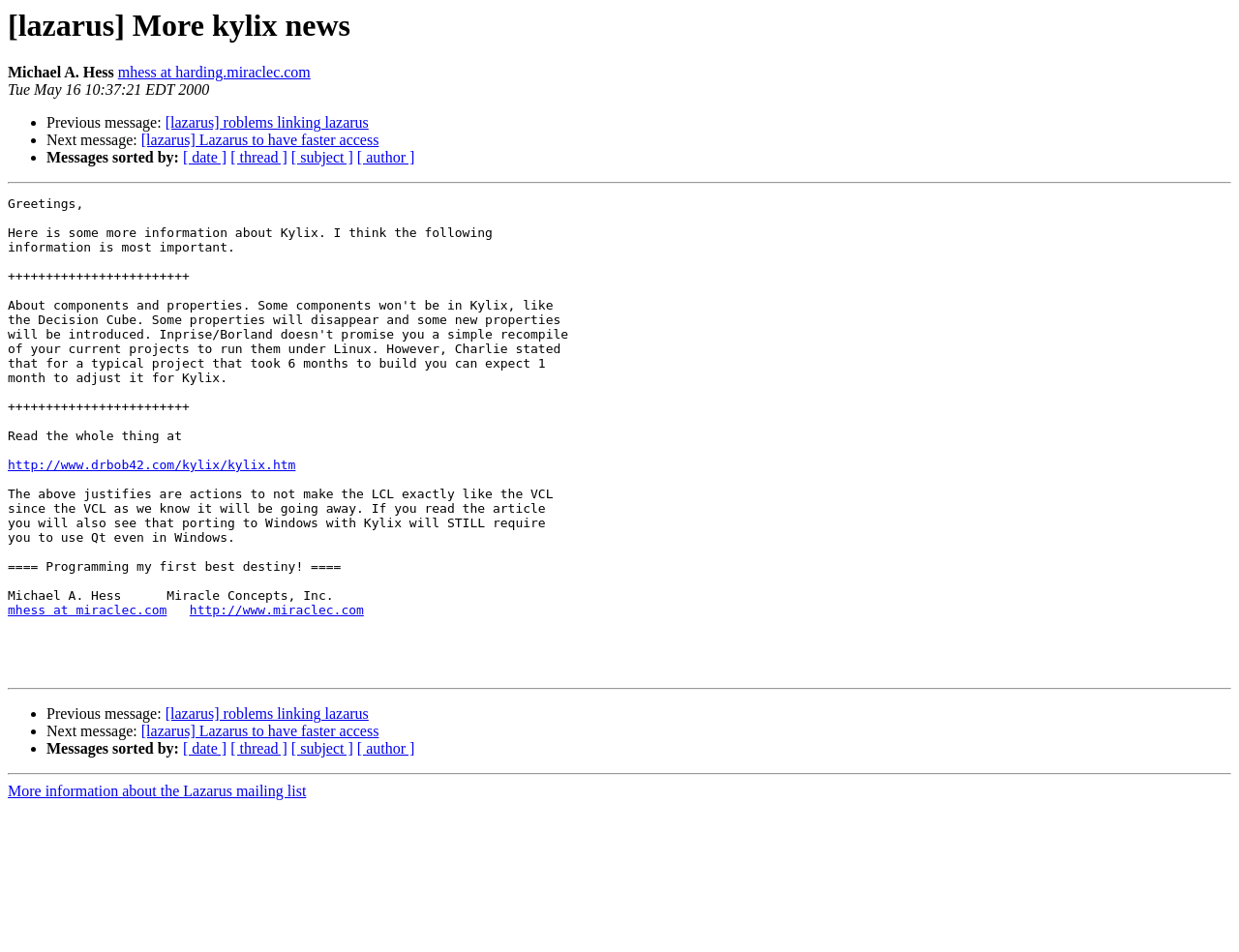What is the date of the message?
Please answer the question with as much detail and depth as you can.

The date of the message can be determined by looking at the StaticText element with the text 'Tue May 16 10:37:21 EDT 2000' which appears below the heading '[lazarus] More kylix news'.